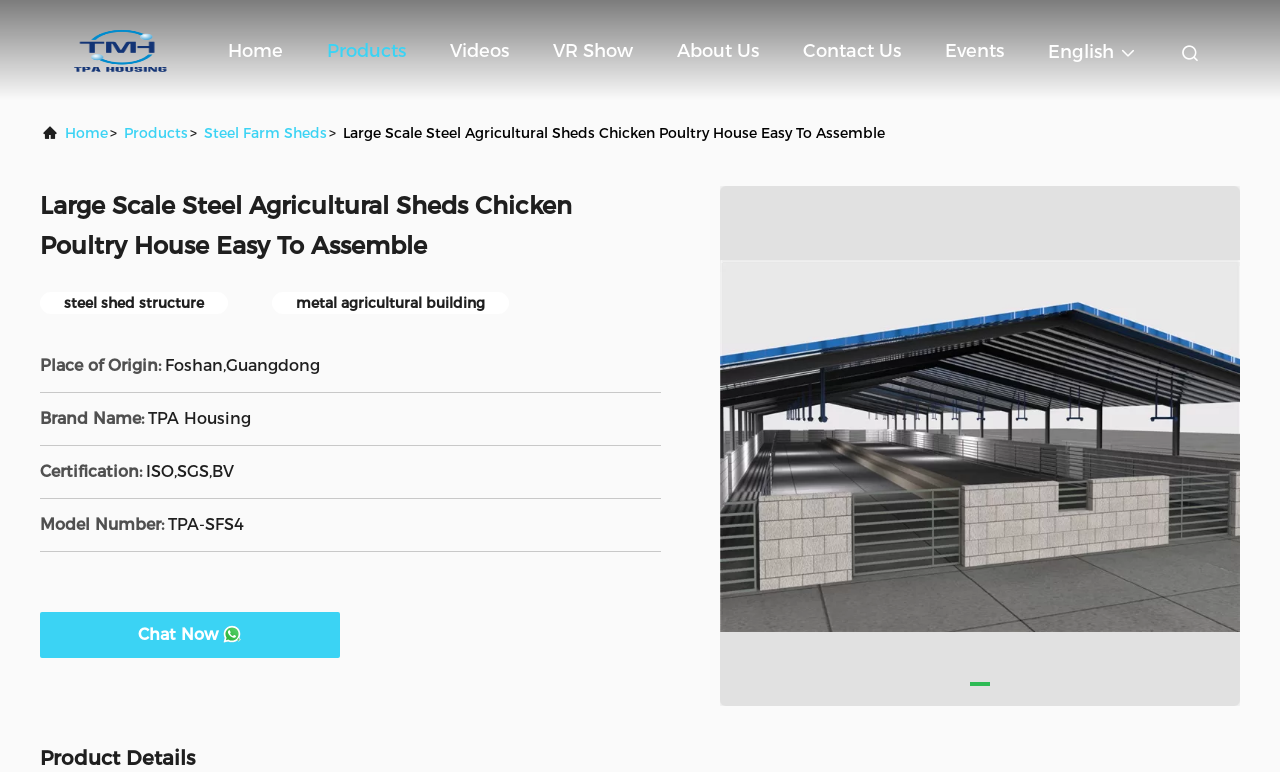Please provide the bounding box coordinates for the element that needs to be clicked to perform the following instruction: "Search for something". The coordinates should be given as four float numbers between 0 and 1, i.e., [left, top, right, bottom].

None